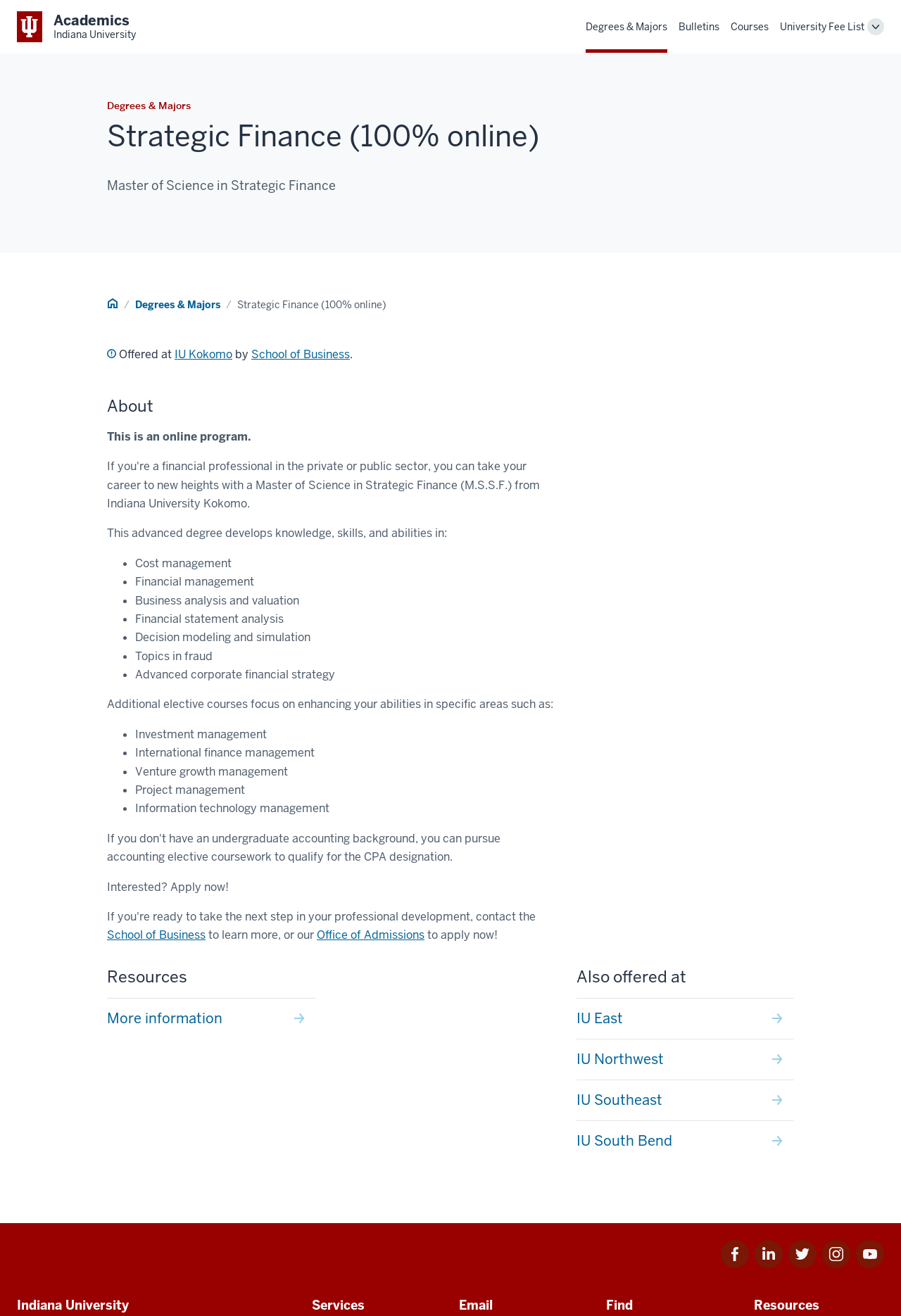Please predict the bounding box coordinates of the element's region where a click is necessary to complete the following instruction: "View the 'Examples and Links' page". The coordinates should be represented by four float numbers between 0 and 1, i.e., [left, top, right, bottom].

None